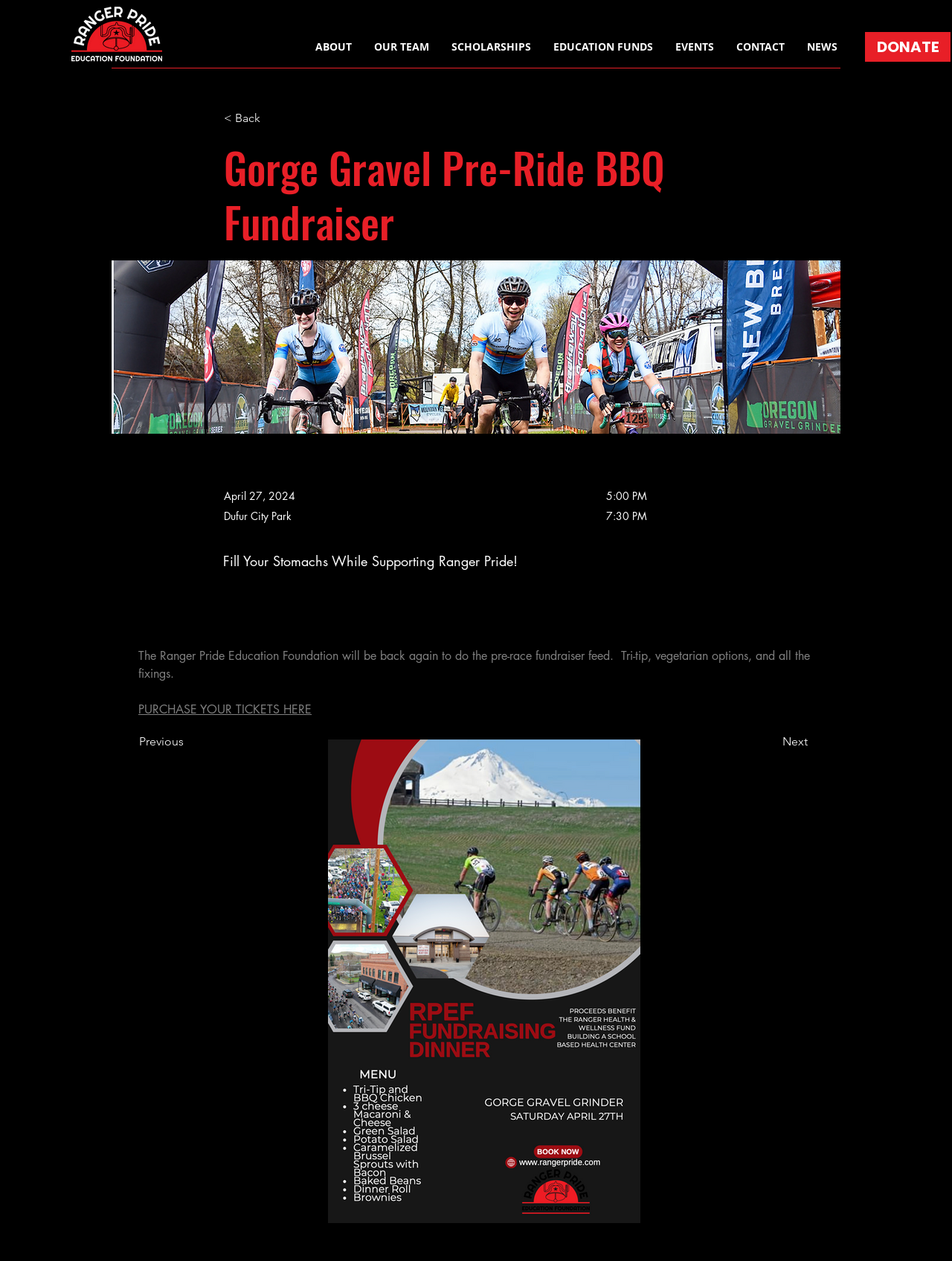Provide the bounding box coordinates of the HTML element described by the text: "Next". The coordinates should be in the format [left, top, right, bottom] with values between 0 and 1.

[0.77, 0.577, 0.848, 0.6]